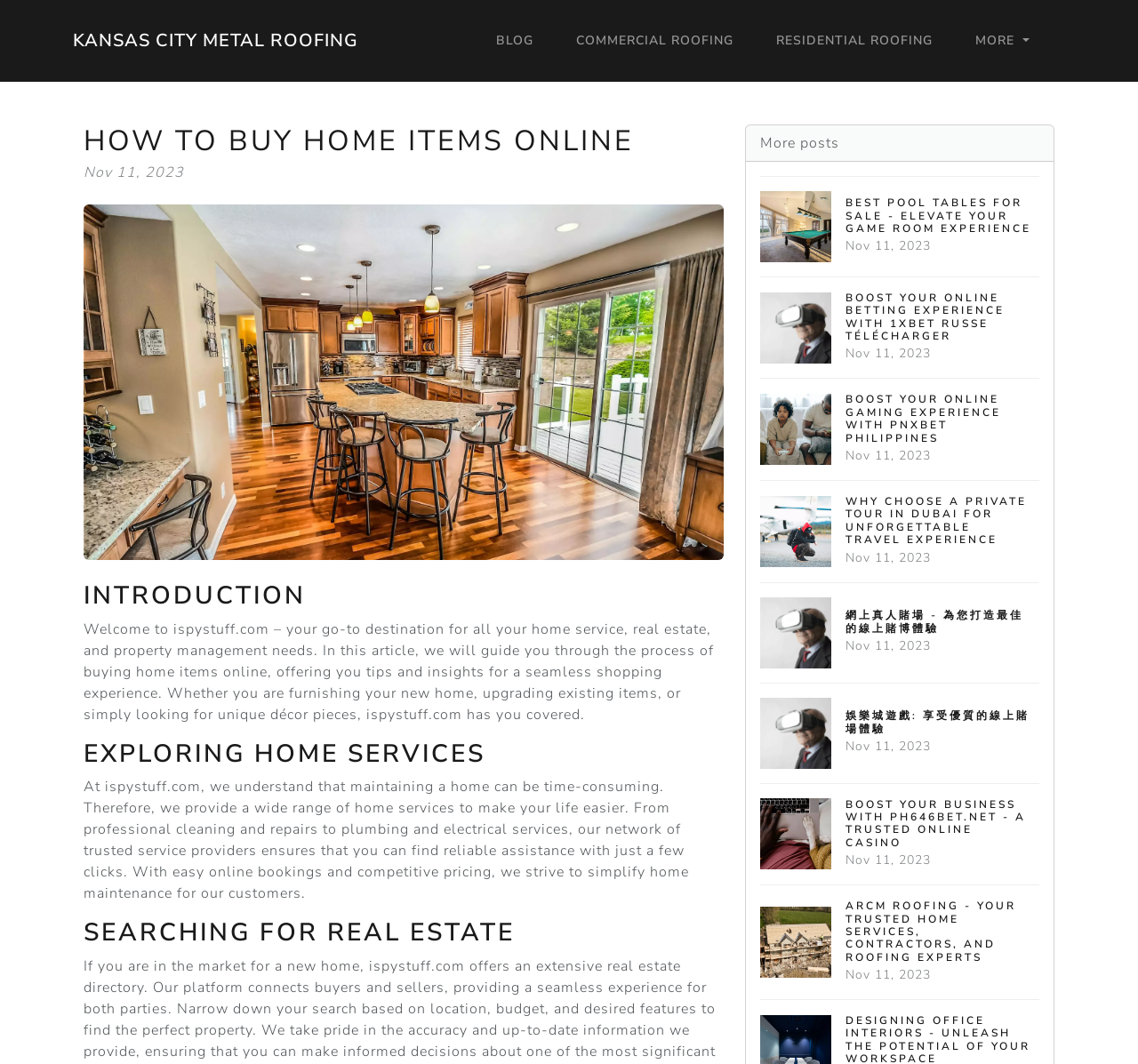Locate the bounding box coordinates of the region to be clicked to comply with the following instruction: "View more options". The coordinates must be four float numbers between 0 and 1, in the form [left, top, right, bottom].

[0.851, 0.02, 0.911, 0.057]